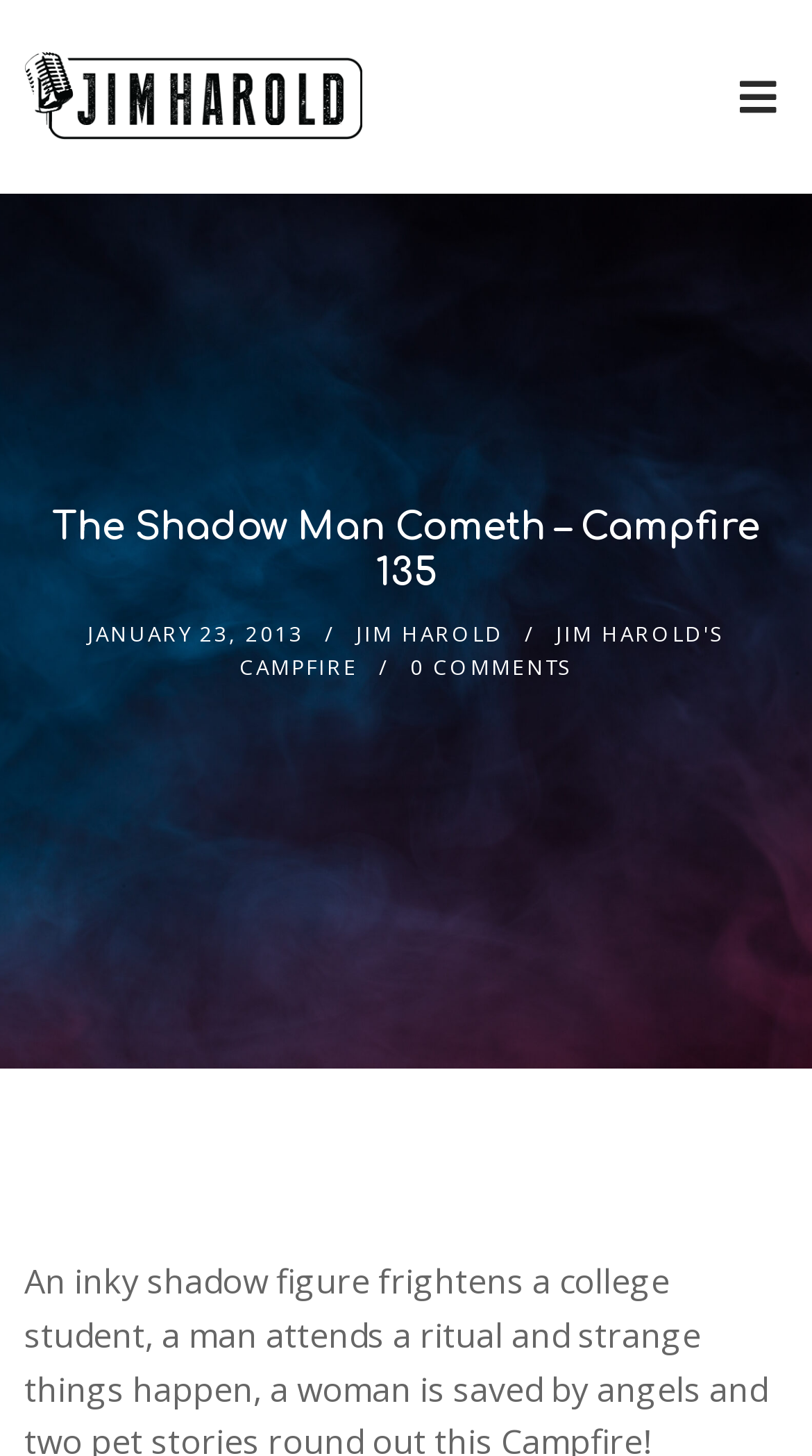What is the date of the post?
Can you provide an in-depth and detailed response to the question?

I found the date of the post by looking at the static text element that contains the date, which is 'JANUARY 23, 2013'.